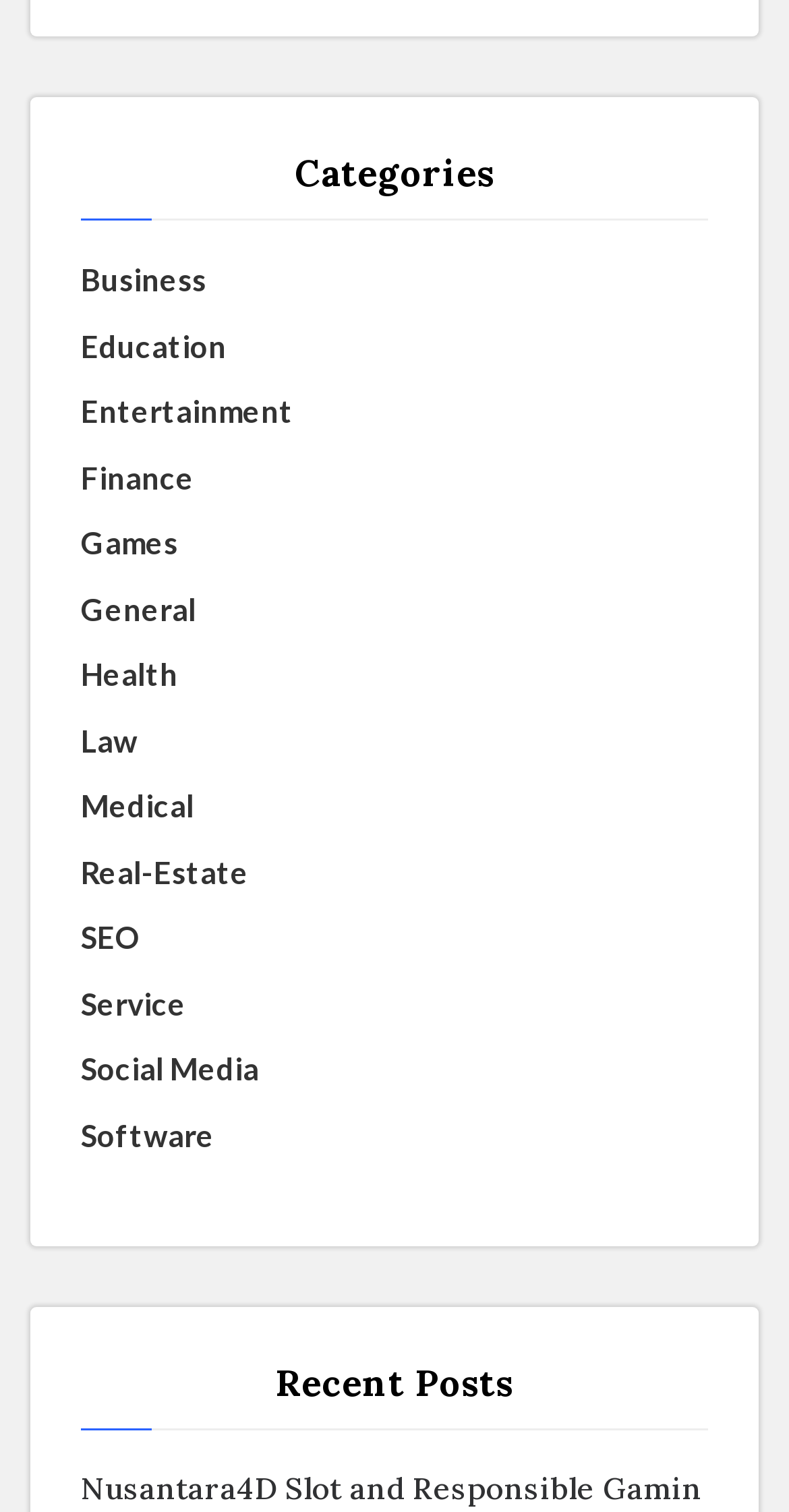How many sections are there on this webpage?
Please provide a comprehensive answer based on the information in the image.

I identified two main sections on this webpage: the 'Categories' section and the 'Recent Posts' section, which are separated by a clear heading.